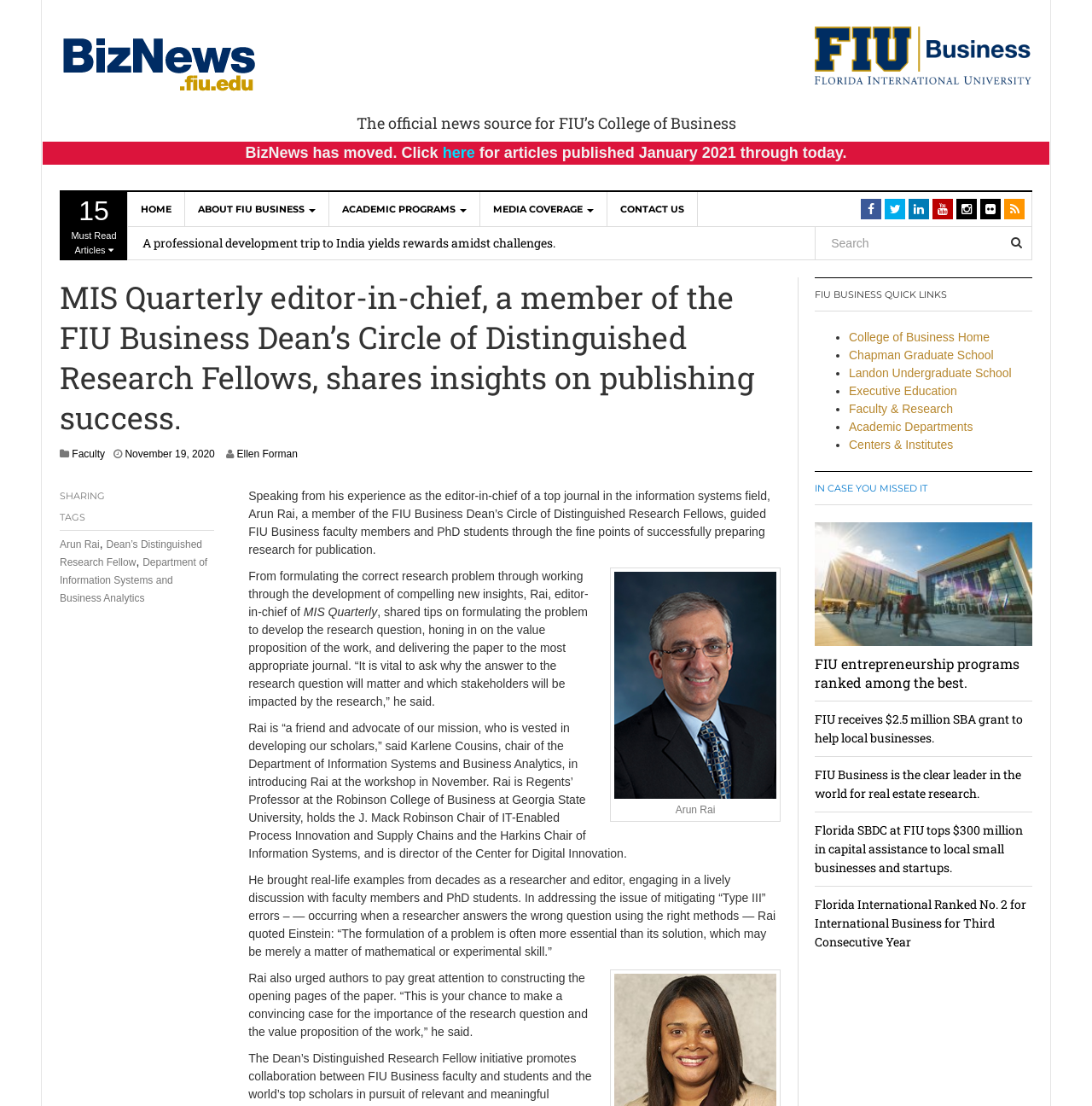Describe every aspect of the webpage in a detailed manner.

This webpage is from FIU Business, a college of business at Florida International University. At the top, there is a heading that reads "MIS Quarterly editor-in-chief, a member of the FIU Business Dean’s Circle of Distinguished Research Fellows, shares insights on publishing success." Below this heading, there is an image of Arun Rai, the editor-in-chief of MIS Quarterly, and a brief description of him.

To the left of the image, there are several links, including "HOME", "ABOUT FIU BUSINESS", "ACADEMIC PROGRAMS", "MEDIA COVERAGE", and "CONTACT US". There are also social media links and a search bar at the top right corner of the page.

The main content of the page is an article about Arun Rai's workshop on publishing research, where he shared tips on formulating research problems, developing compelling insights, and delivering papers to the most appropriate journals. The article includes quotes from Rai and a description of his background.

On the right side of the page, there are several sections, including "FIU BUSINESS QUICK LINKS", which provides links to various departments and programs within the college, and "IN CASE YOU MISSED IT", which features links to other news articles. There are also several articles listed below, including "FIU entrepreneurship programs ranked among the best" and "FIU receives $2.5 million SBA grant to help local businesses".

At the bottom of the page, there are more links to news articles and a section titled "SHARING" with tags related to the article.